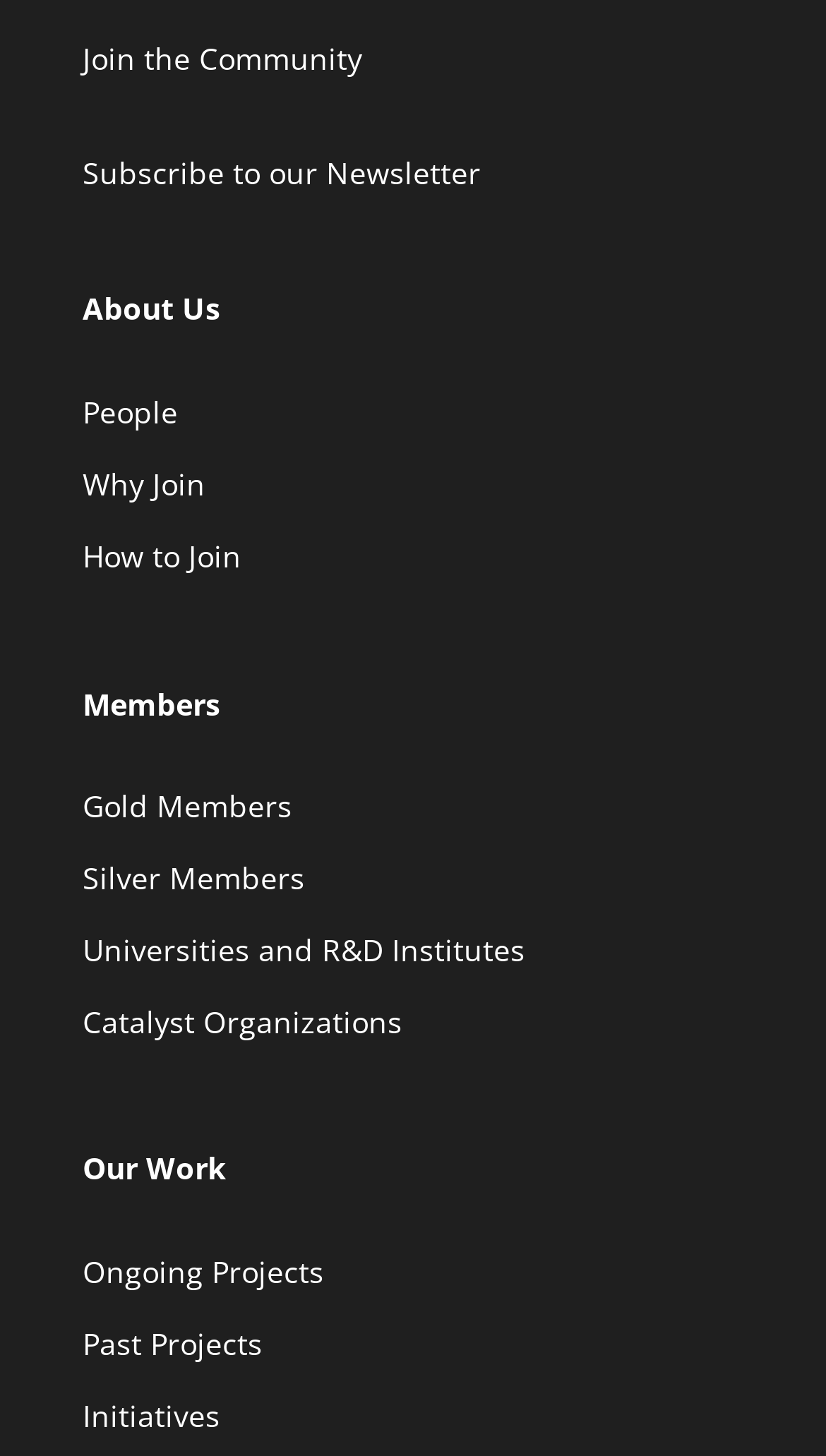Determine the bounding box coordinates for the area you should click to complete the following instruction: "Learn about the organization".

[0.1, 0.196, 0.292, 0.23]